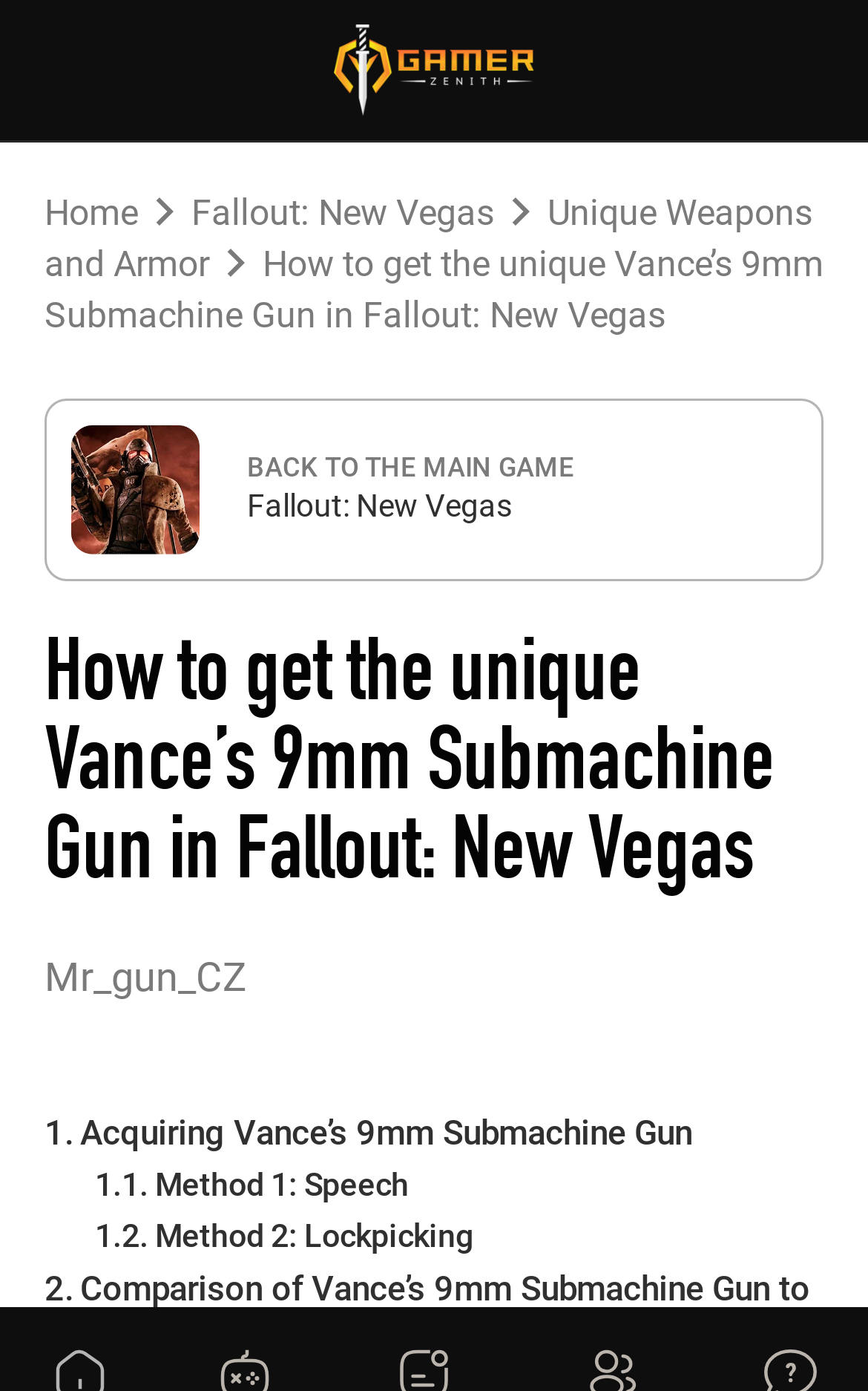Using the description: "Fallout: New Vegas", identify the bounding box of the corresponding UI element in the screenshot.

[0.221, 0.138, 0.569, 0.168]